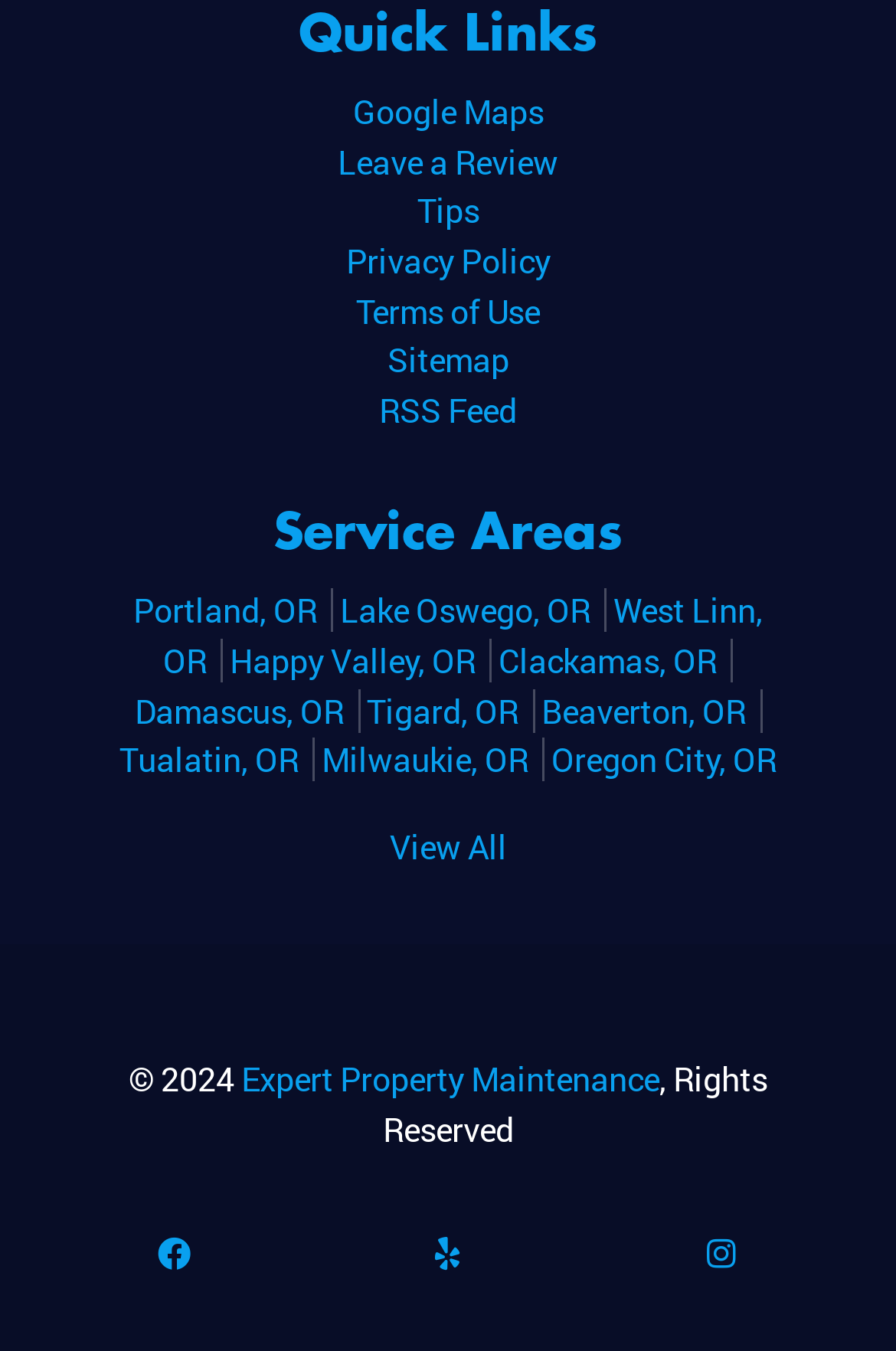Based on the element description: "Menu", identify the UI element and provide its bounding box coordinates. Use four float numbers between 0 and 1, [left, top, right, bottom].

None